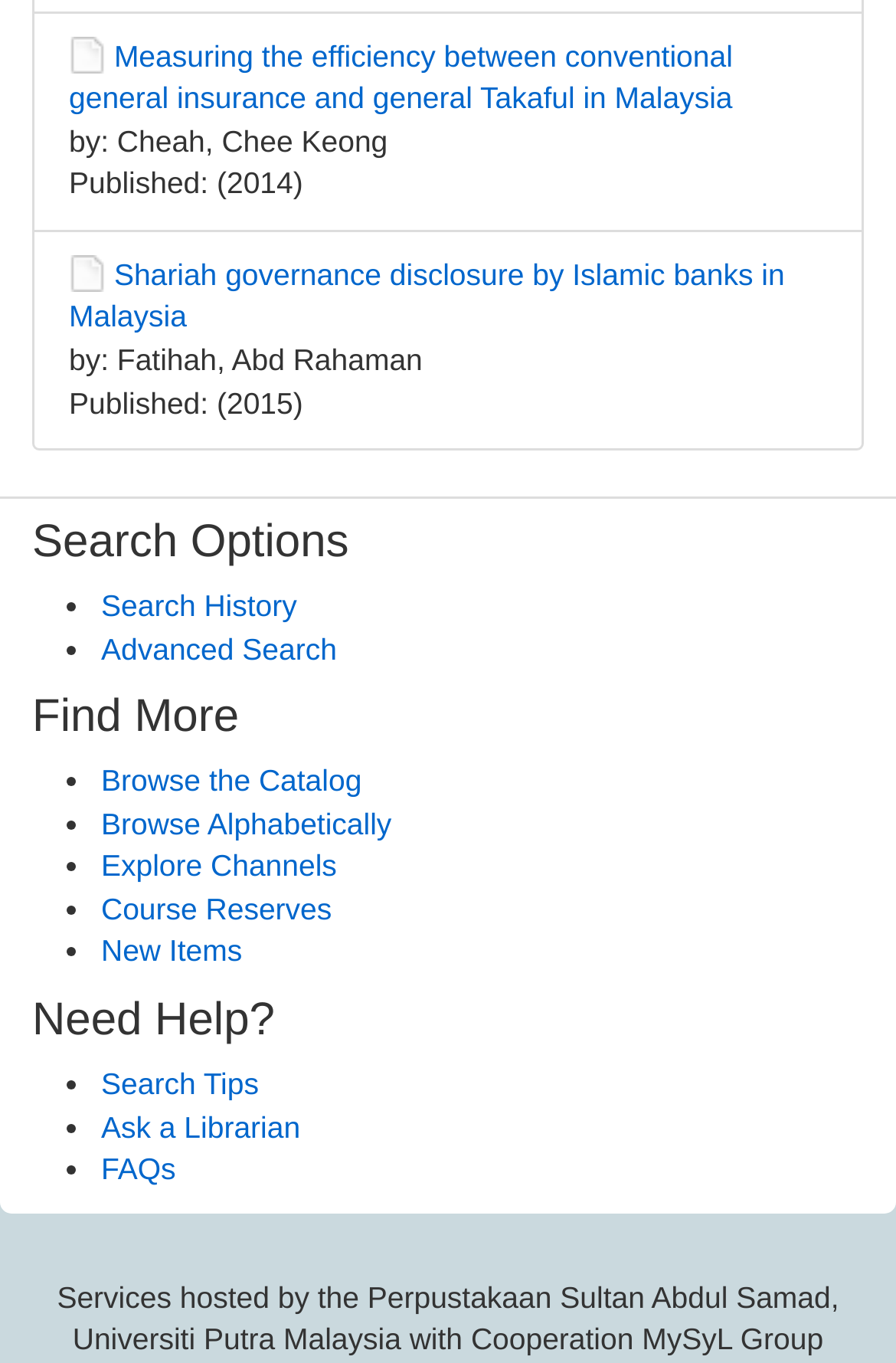Specify the bounding box coordinates of the area to click in order to execute this command: 'Check out Social Media'. The coordinates should consist of four float numbers ranging from 0 to 1, and should be formatted as [left, top, right, bottom].

None